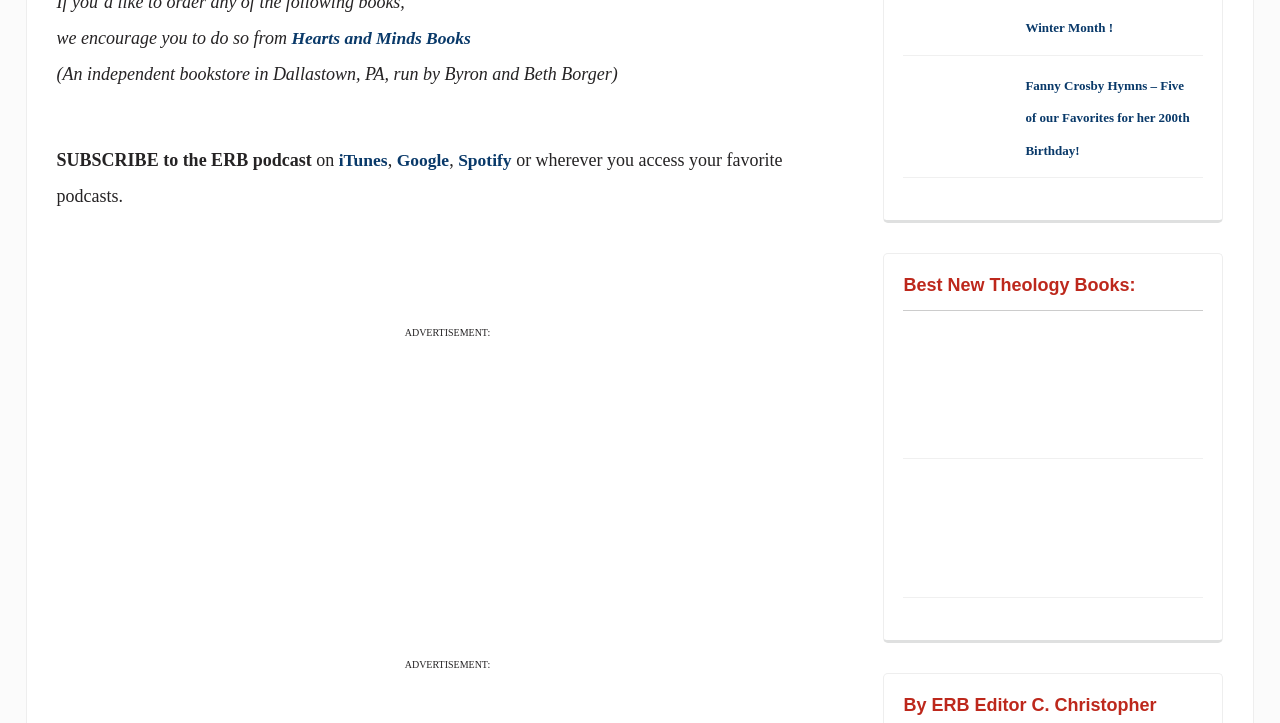Point out the bounding box coordinates of the section to click in order to follow this instruction: "view image of Dactylicapnos scandens".

None